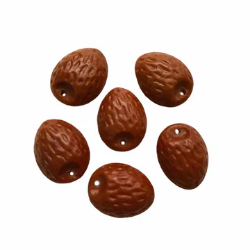How many beads are sold in a lot?
Refer to the image and offer an in-depth and detailed answer to the question.

The caption clearly mentions that the beads are sold as a lot of 12 pieces, which can be used to create unique craft projects.